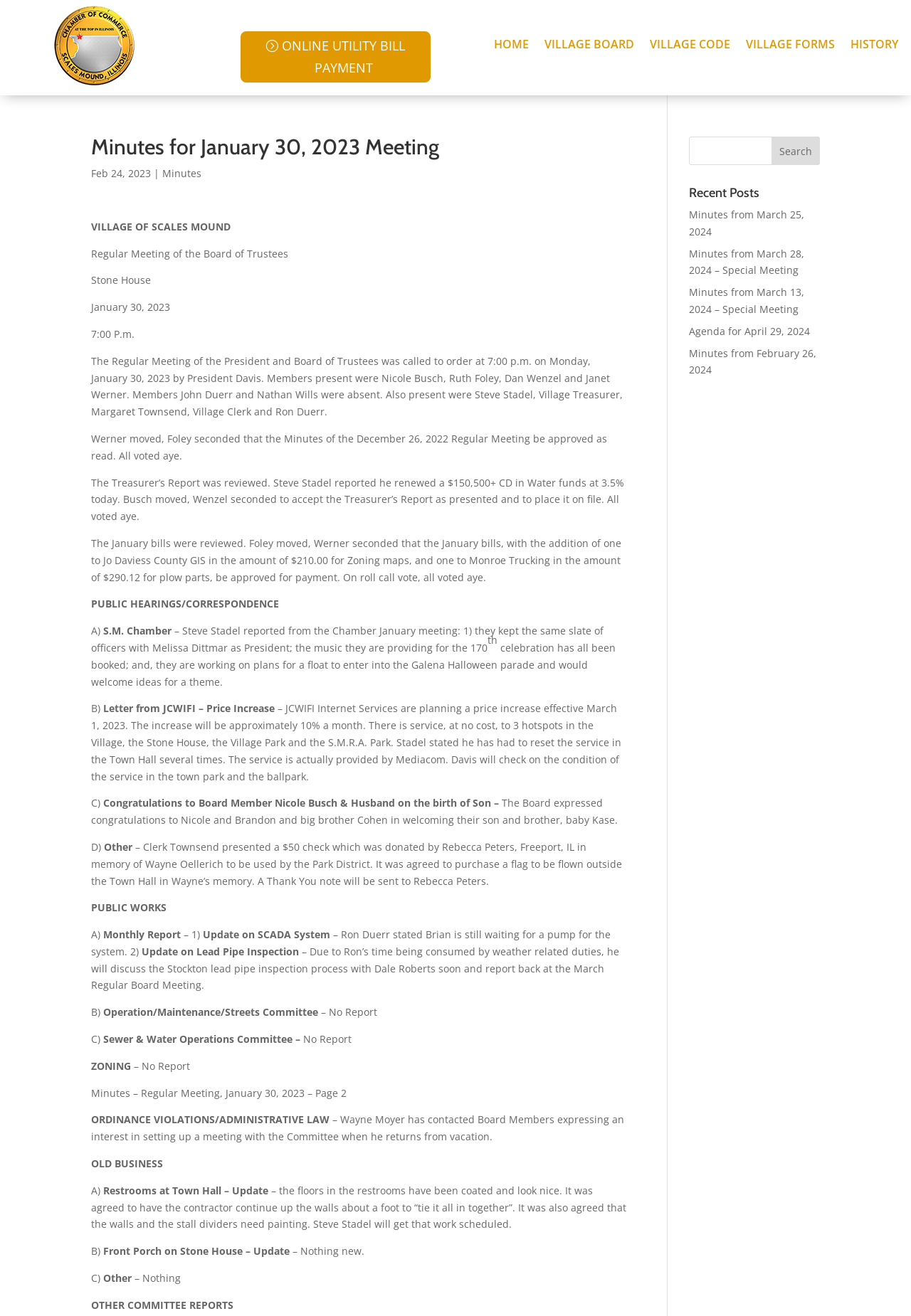Find the bounding box coordinates for the area that must be clicked to perform this action: "Go to home page".

[0.542, 0.03, 0.58, 0.042]